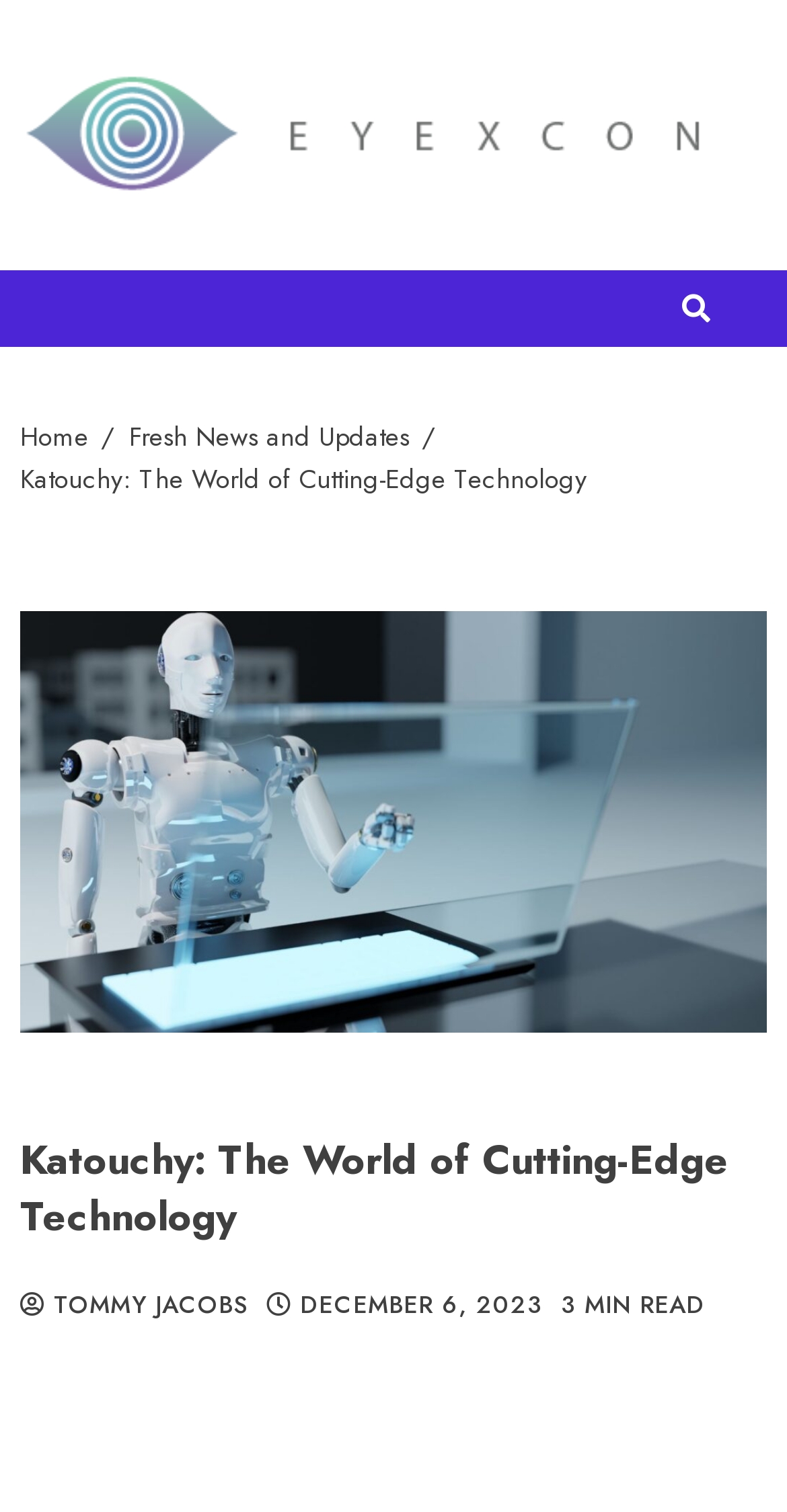Using the webpage screenshot and the element description parent_node: Biz News, determine the bounding box coordinates. Specify the coordinates in the format (top-left x, top-left y, bottom-right x, bottom-right y) with values ranging from 0 to 1.

None